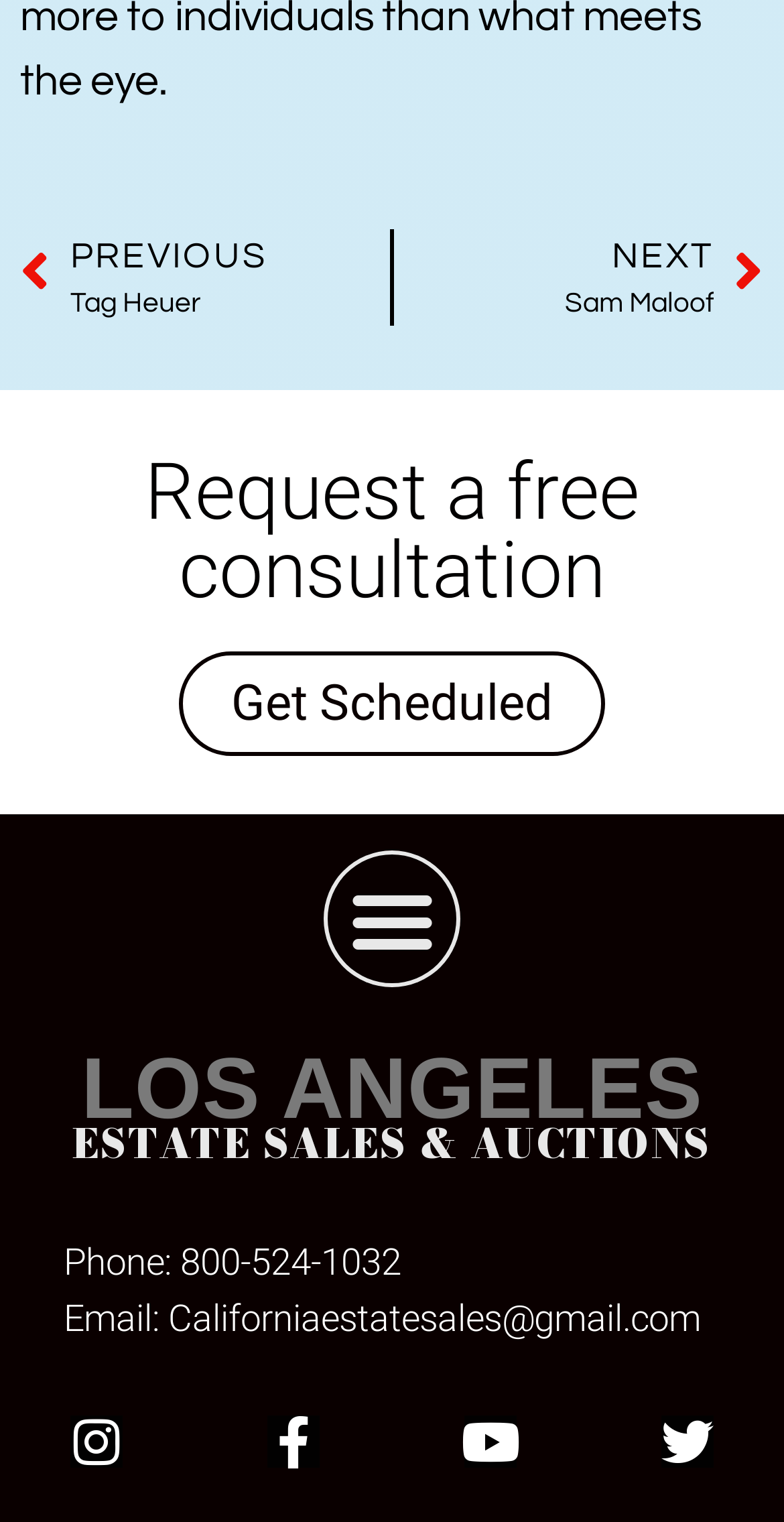Please specify the bounding box coordinates for the clickable region that will help you carry out the instruction: "Click on 'Prev PREVIOUS Tag Heuer'".

[0.026, 0.15, 0.497, 0.214]